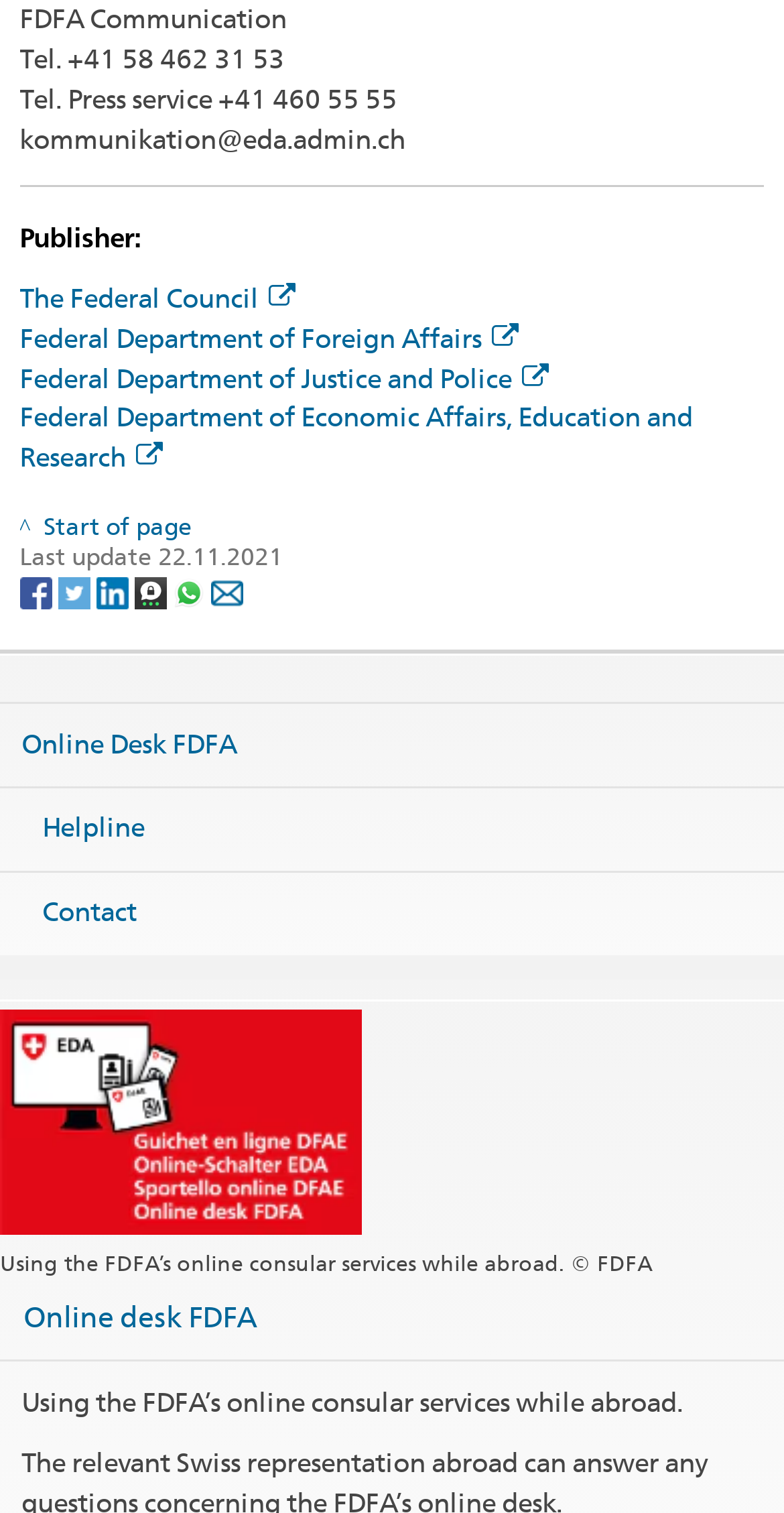Please find and report the bounding box coordinates of the element to click in order to perform the following action: "Check the last update date". The coordinates should be expressed as four float numbers between 0 and 1, in the format [left, top, right, bottom].

[0.025, 0.358, 0.36, 0.378]